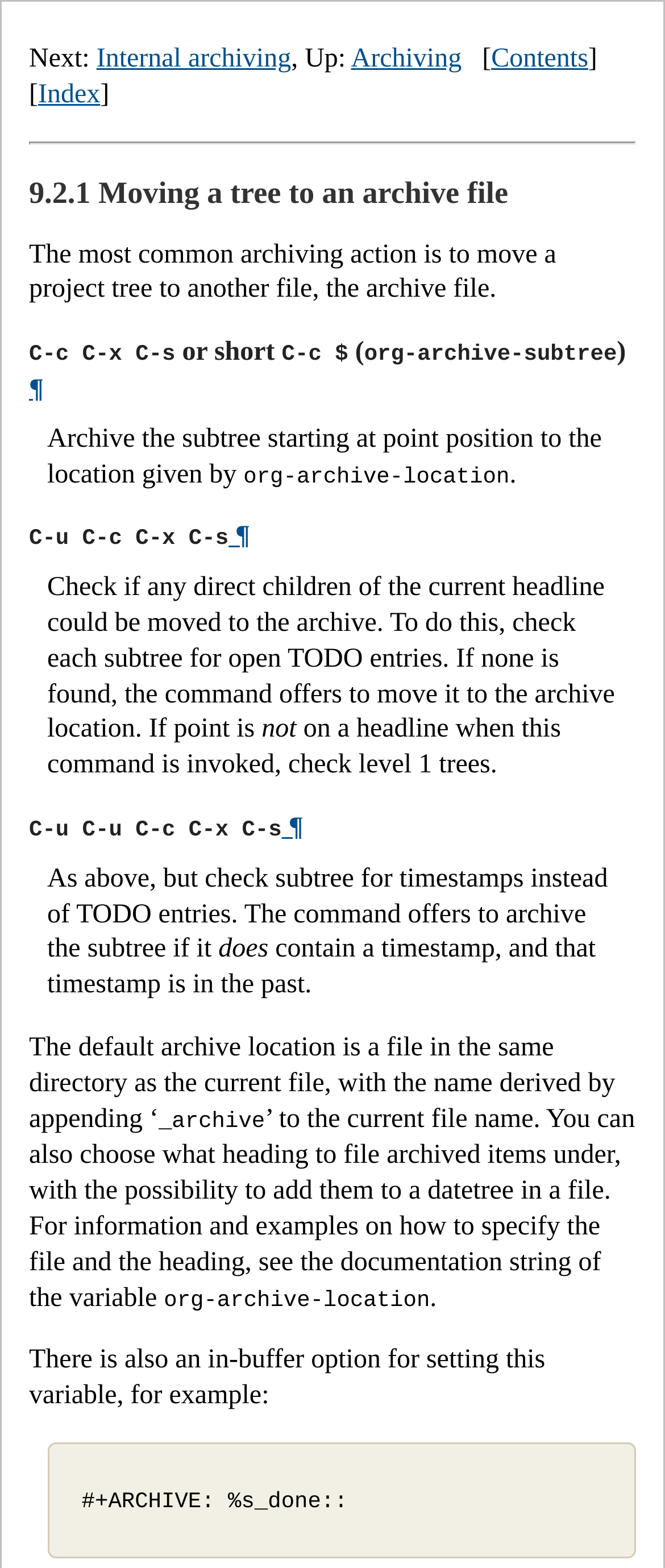Please identify the bounding box coordinates of the element I need to click to follow this instruction: "Follow 'org-archive-subtree'".

[0.548, 0.218, 0.928, 0.234]